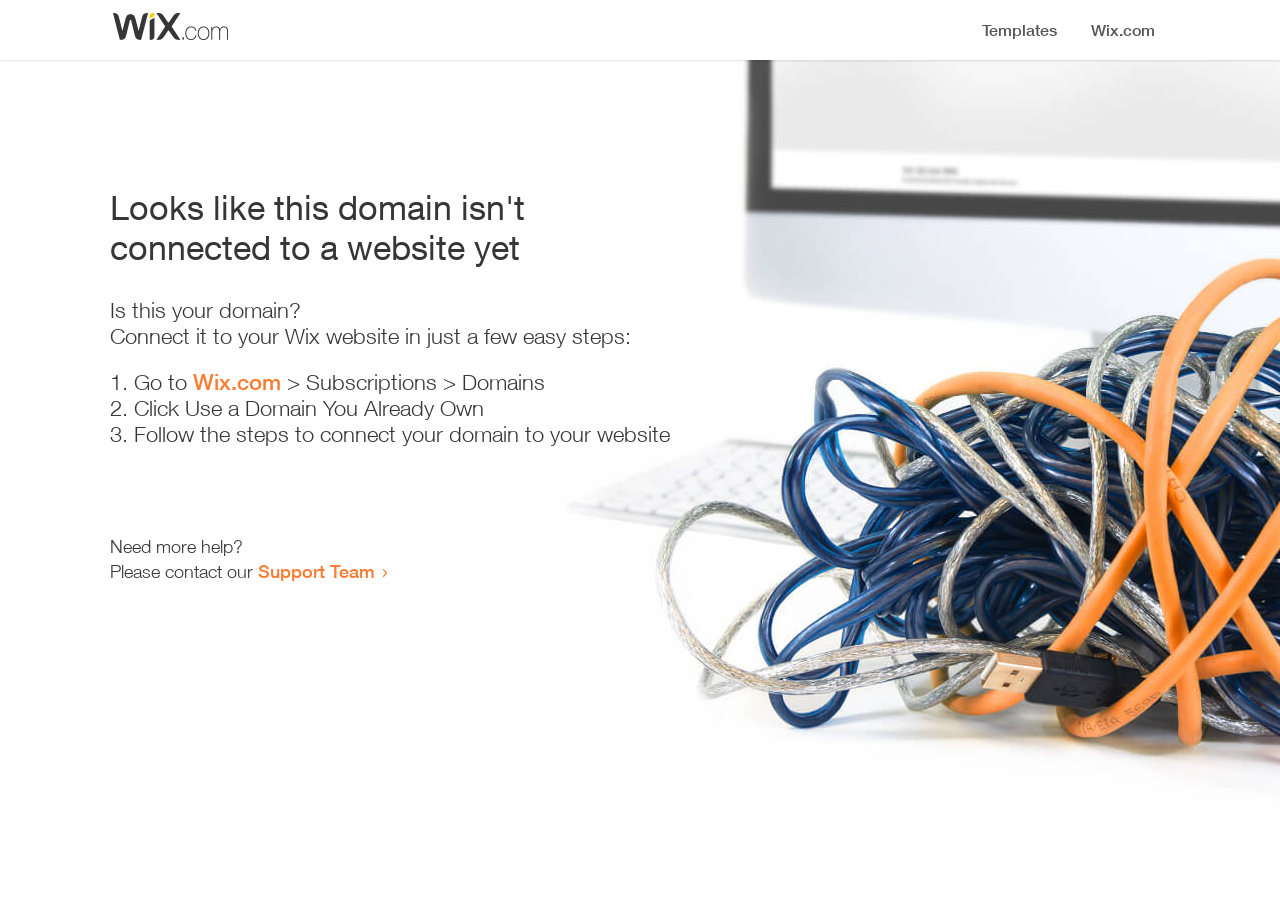Based on the image, provide a detailed response to the question:
What is the current state of the website?

The heading 'Looks like this domain isn't connected to a website yet' implies that the website is not set up or configured yet, which is why the domain is not connected.